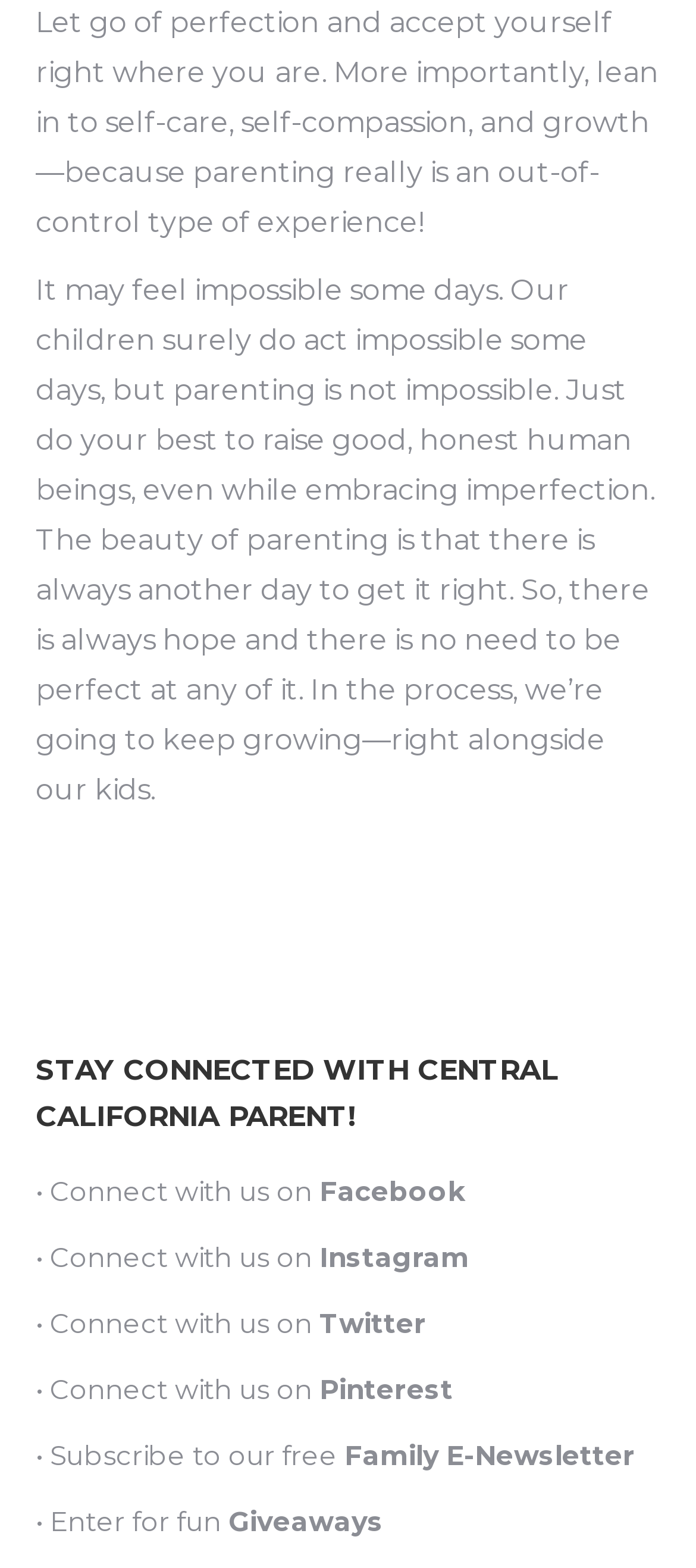Determine the bounding box of the UI element mentioned here: "Twitter". The coordinates must be in the format [left, top, right, bottom] with values ranging from 0 to 1.

[0.459, 0.833, 0.613, 0.855]